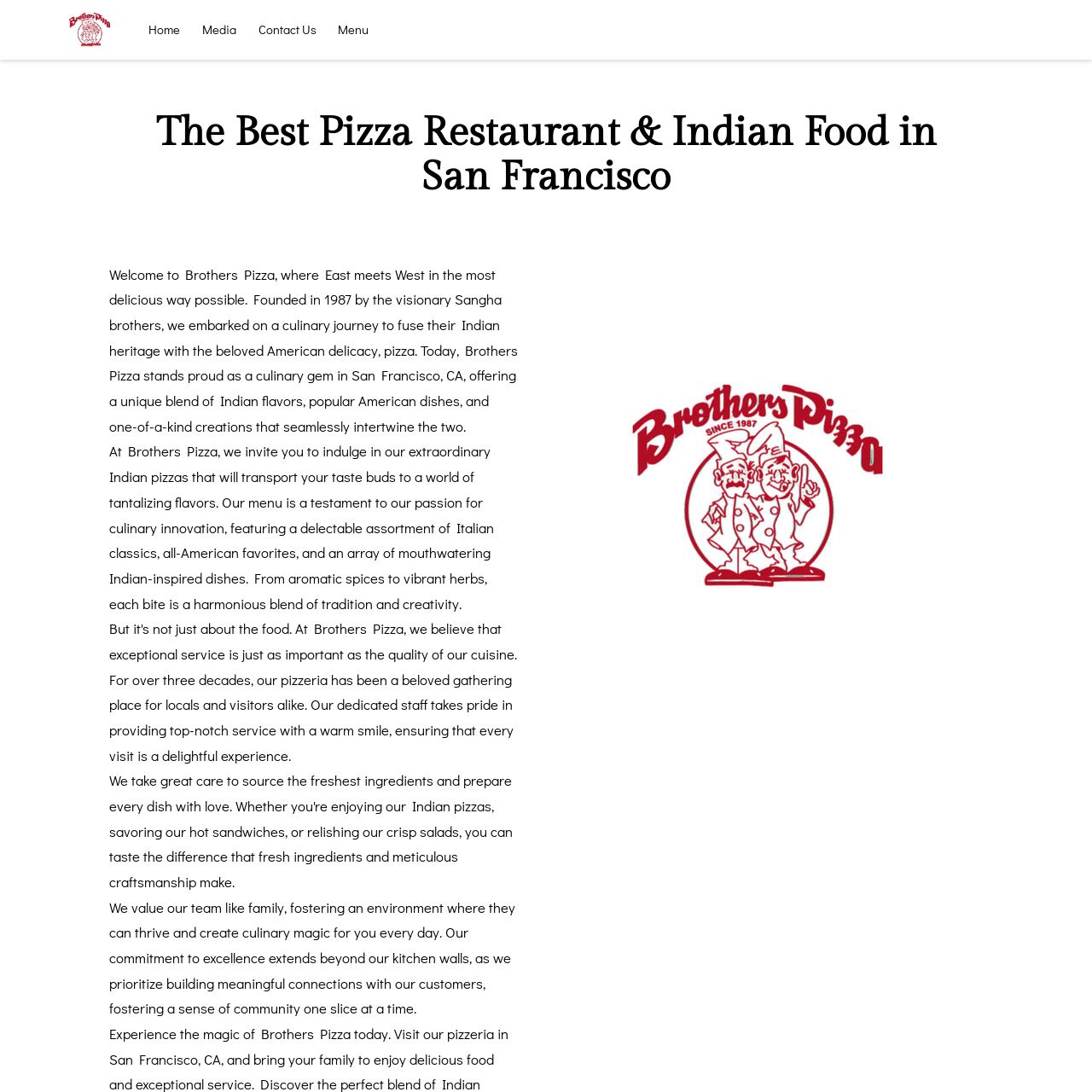Refer to the image and provide an in-depth answer to the question:
What is the main theme of the image on the webpage?

The image on the webpage, which is described by the image element with ID 195, appears to be a food-related image, possibly showcasing some of the dishes offered by Brothers Pizza. The context of the webpage, which is about a pizza restaurant, also suggests that the image is related to food.